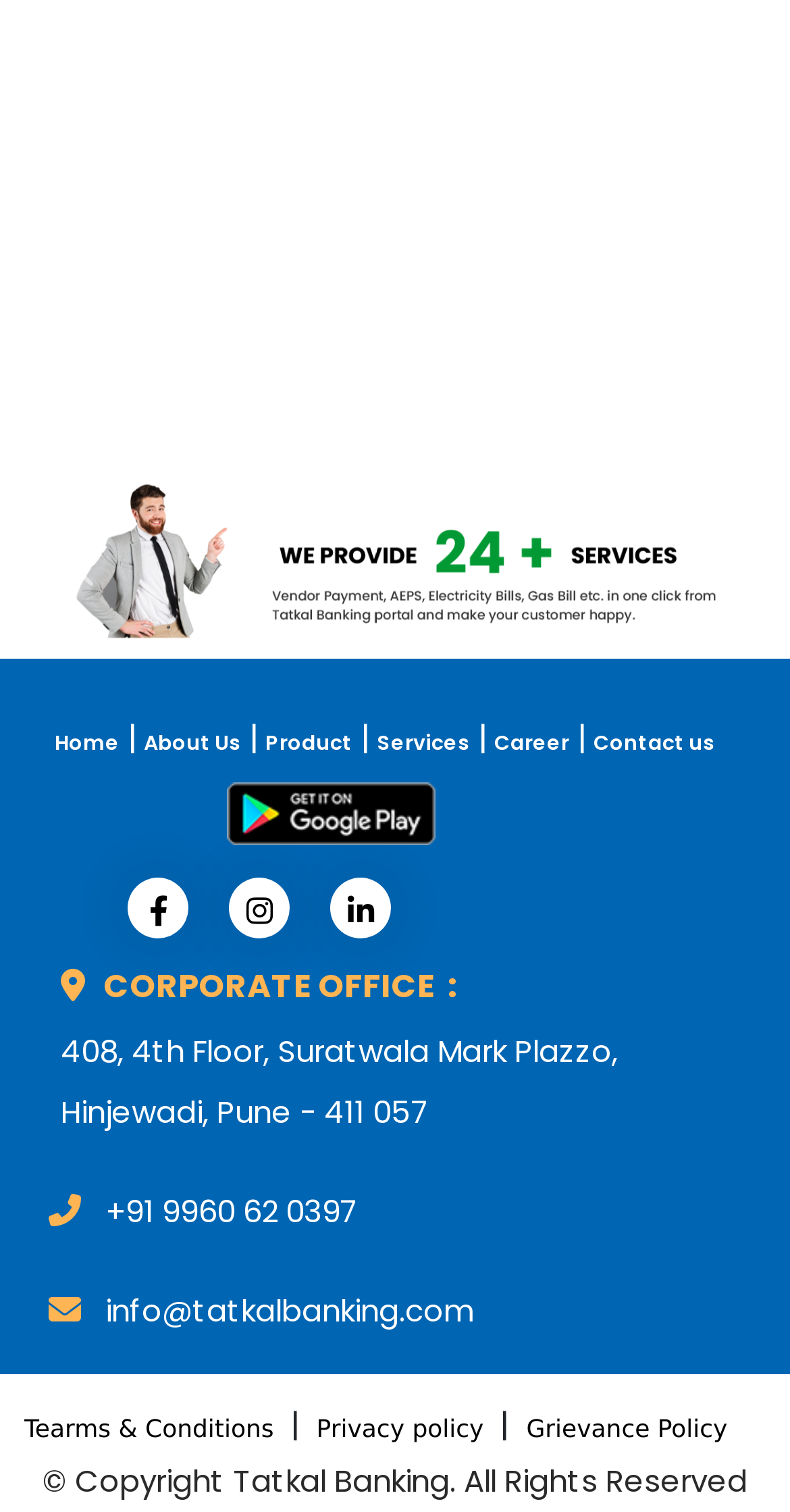Using the provided description Product, find the bounding box coordinates for the UI element. Provide the coordinates in (top-left x, top-left y, bottom-right x, bottom-right y) format, ensuring all values are between 0 and 1.

[0.336, 0.481, 0.446, 0.501]